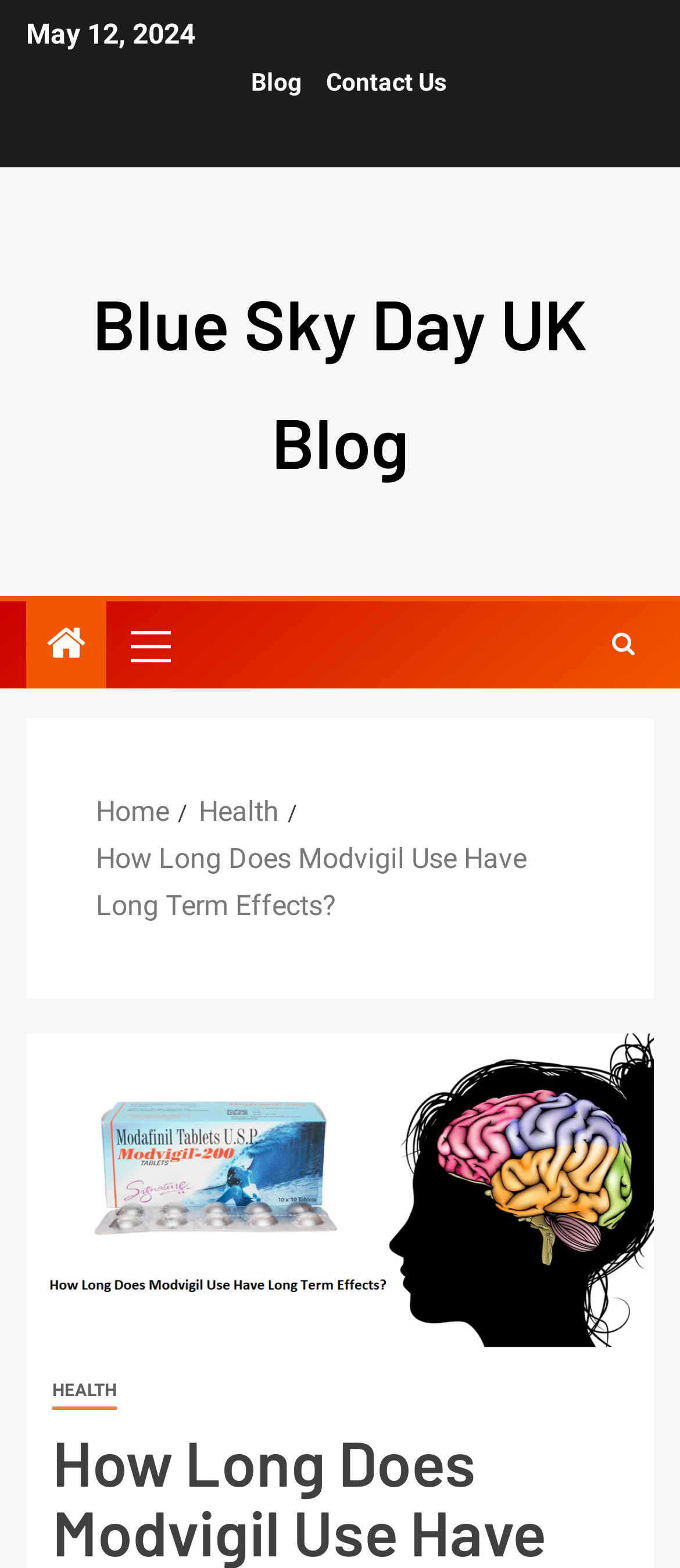How many links are in the top navigation bar?
Give a single word or phrase answer based on the content of the image.

3